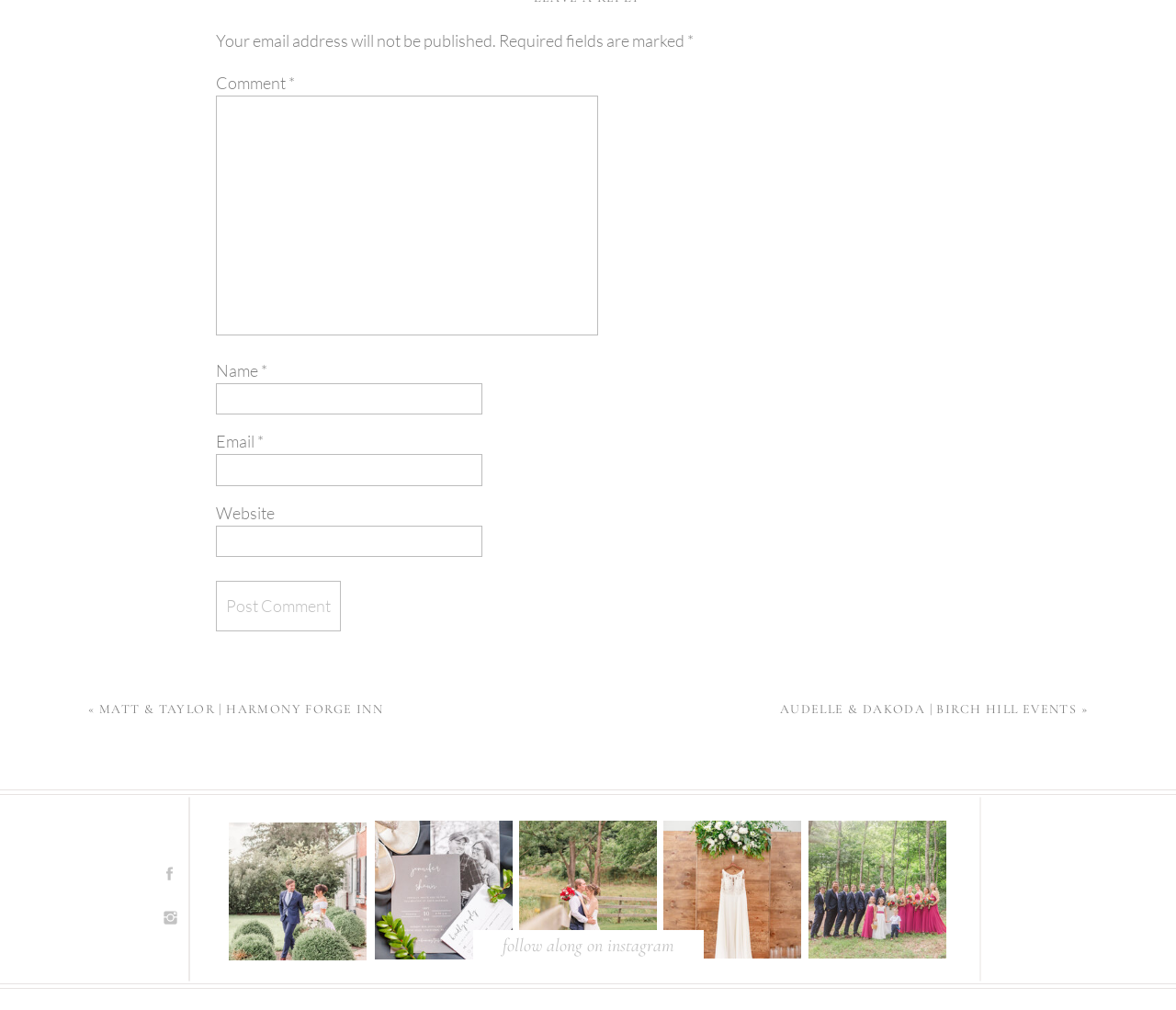Please answer the following question using a single word or phrase: What is the text of the StaticText element above the 'Email' text box?

Email